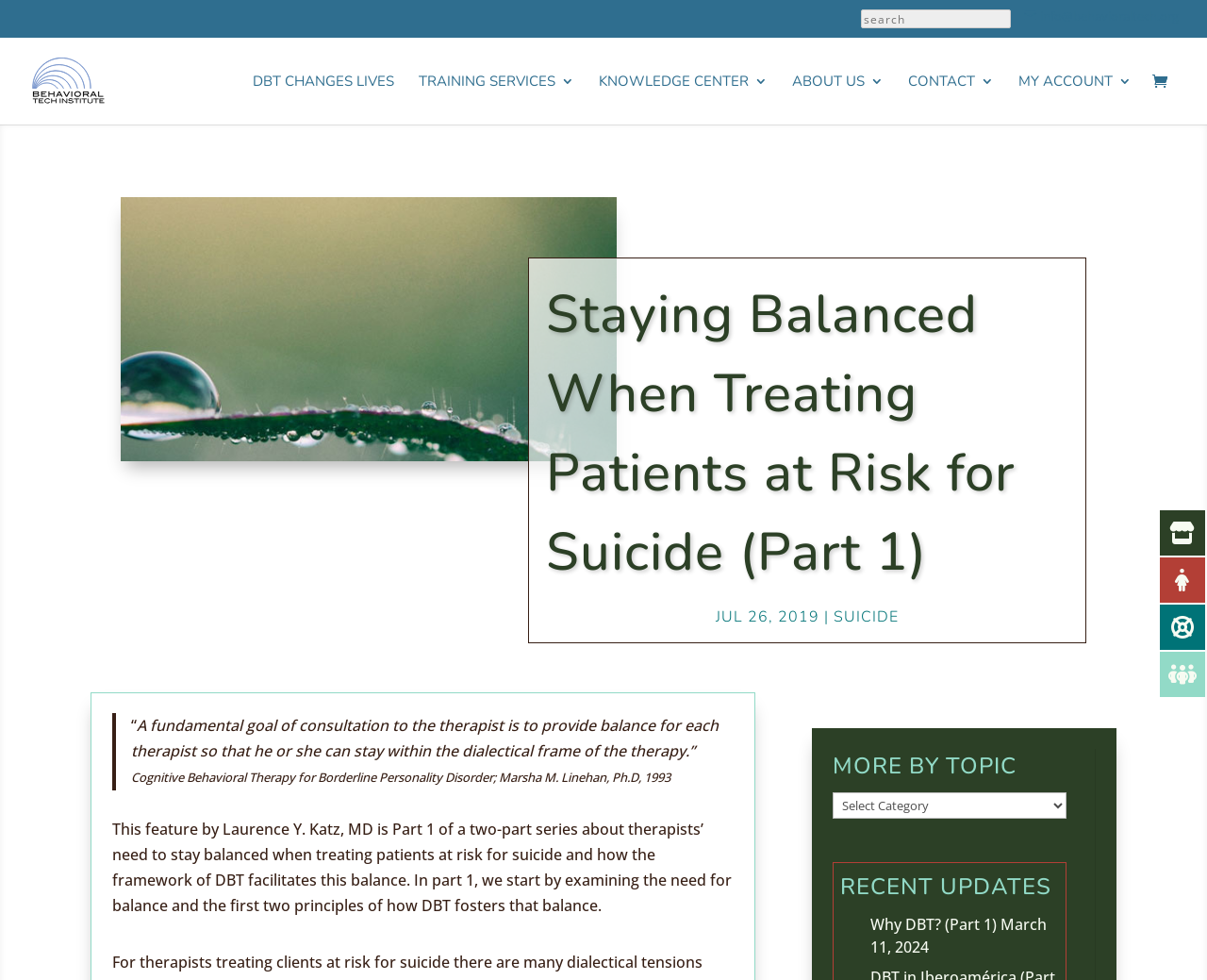Pinpoint the bounding box coordinates for the area that should be clicked to perform the following instruction: "contact the institute".

[0.752, 0.076, 0.823, 0.127]